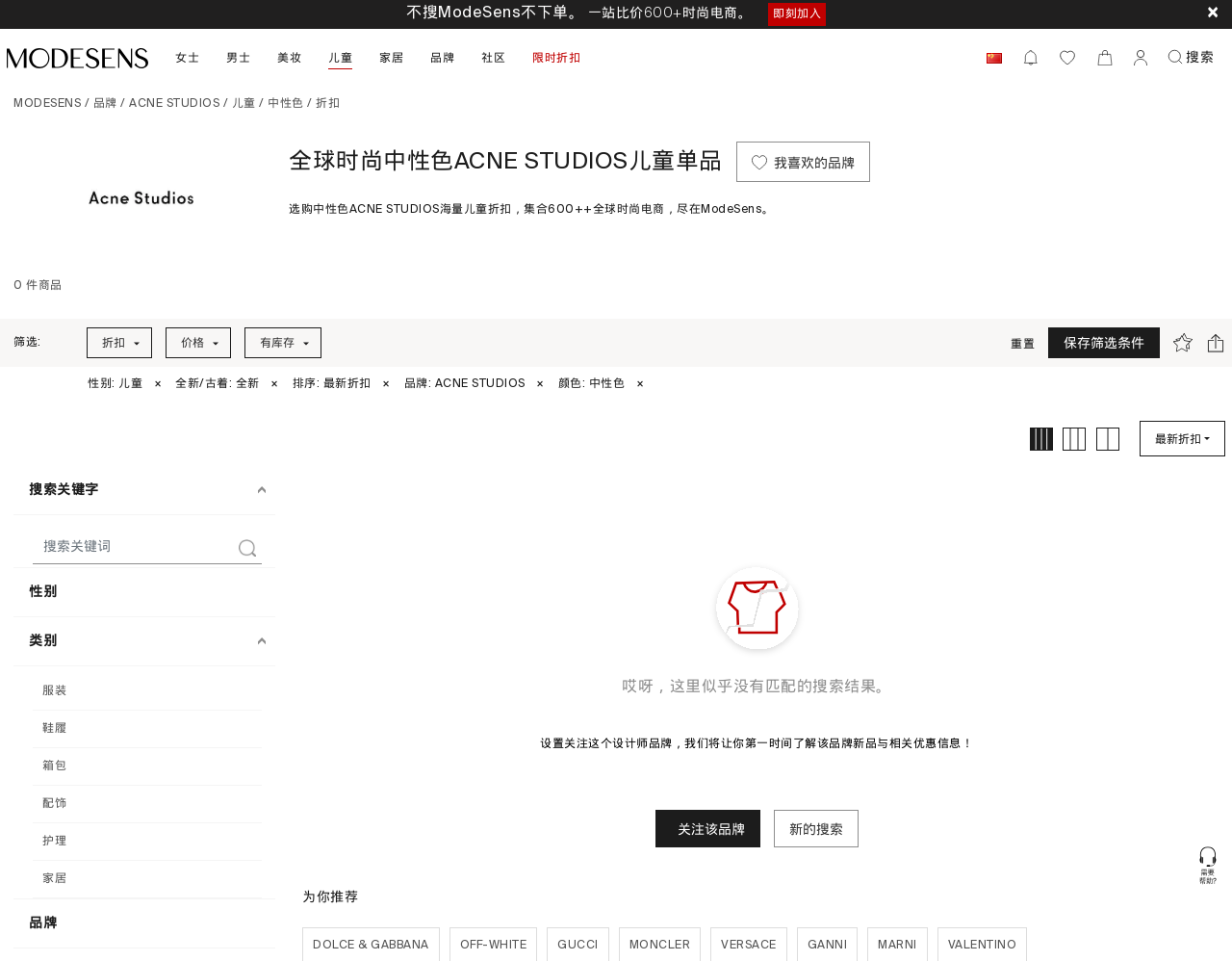Please determine the bounding box coordinates of the element to click in order to execute the following instruction: "Search for something". The coordinates should be four float numbers between 0 and 1, specified as [left, top, right, bottom].

None